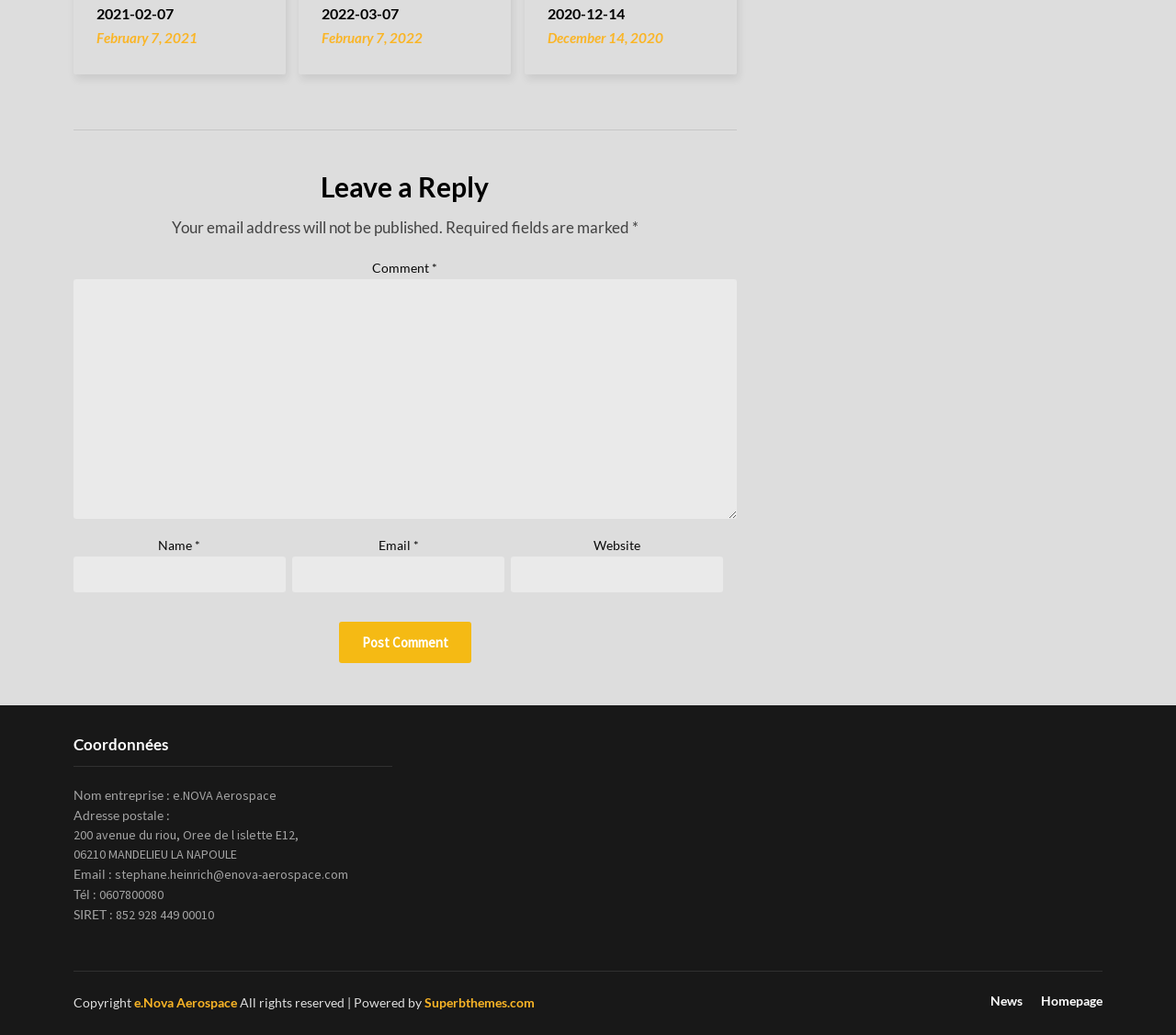Please identify the bounding box coordinates of the area I need to click to accomplish the following instruction: "Click the 'Post Comment' button".

[0.288, 0.601, 0.401, 0.641]